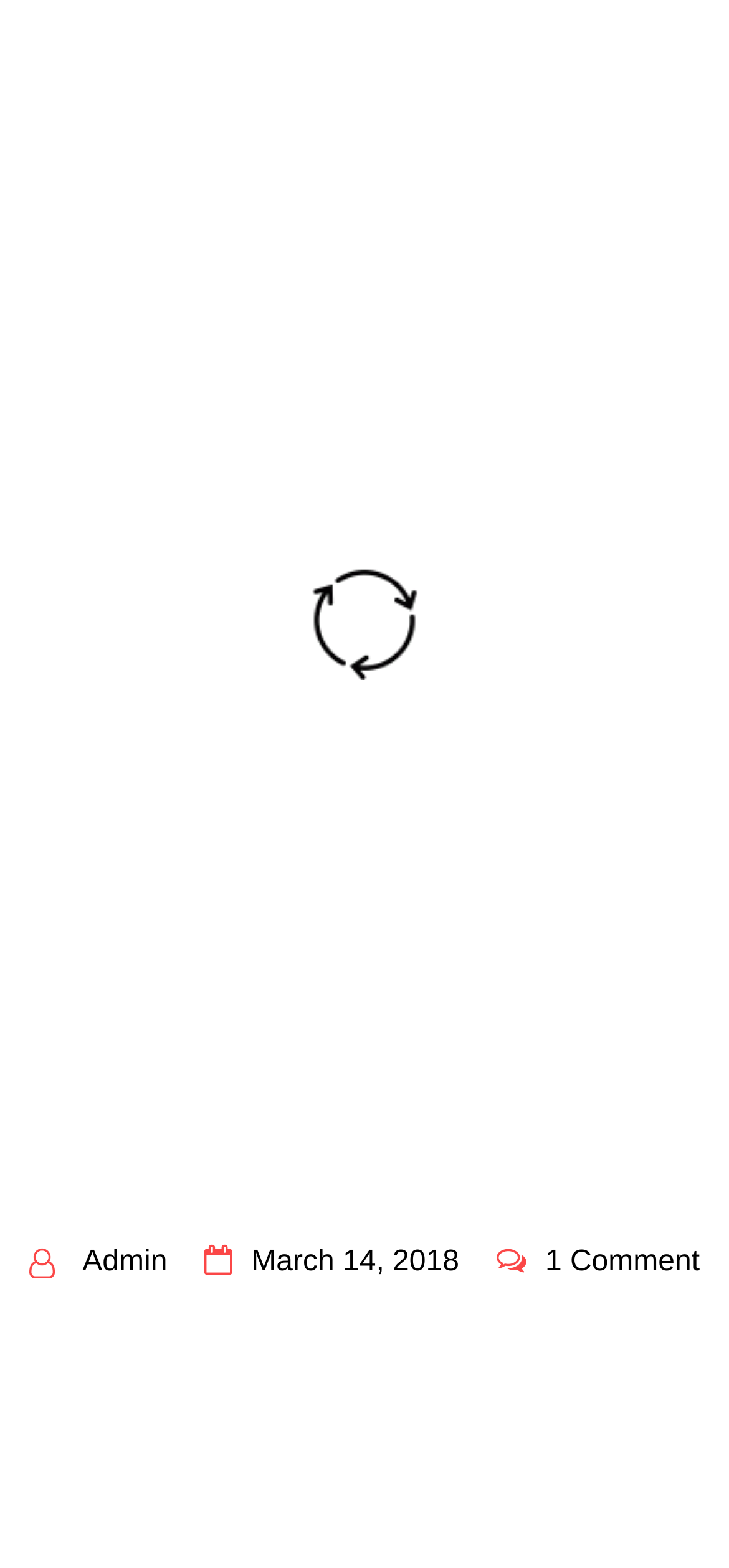Find and specify the bounding box coordinates that correspond to the clickable region for the instruction: "check latest news".

[0.038, 0.227, 0.544, 0.258]